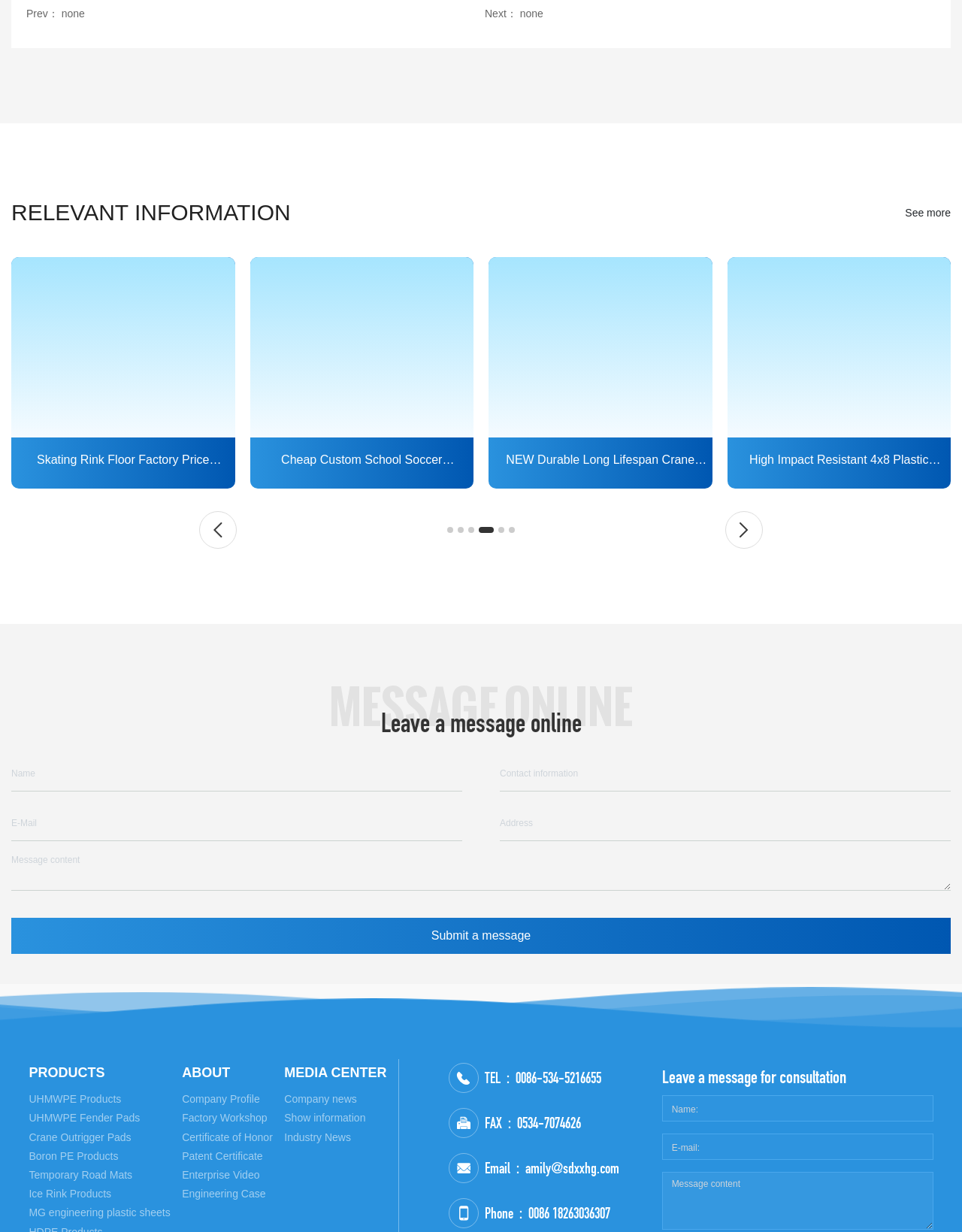What is the purpose of the 'Previous slide' and 'Next slide' buttons?
Refer to the image and give a detailed answer to the question.

The 'Previous slide' and 'Next slide' buttons are located near the product images, and they are likely used to navigate through the images of different products. This can be inferred from their positions and the presence of image elements nearby.